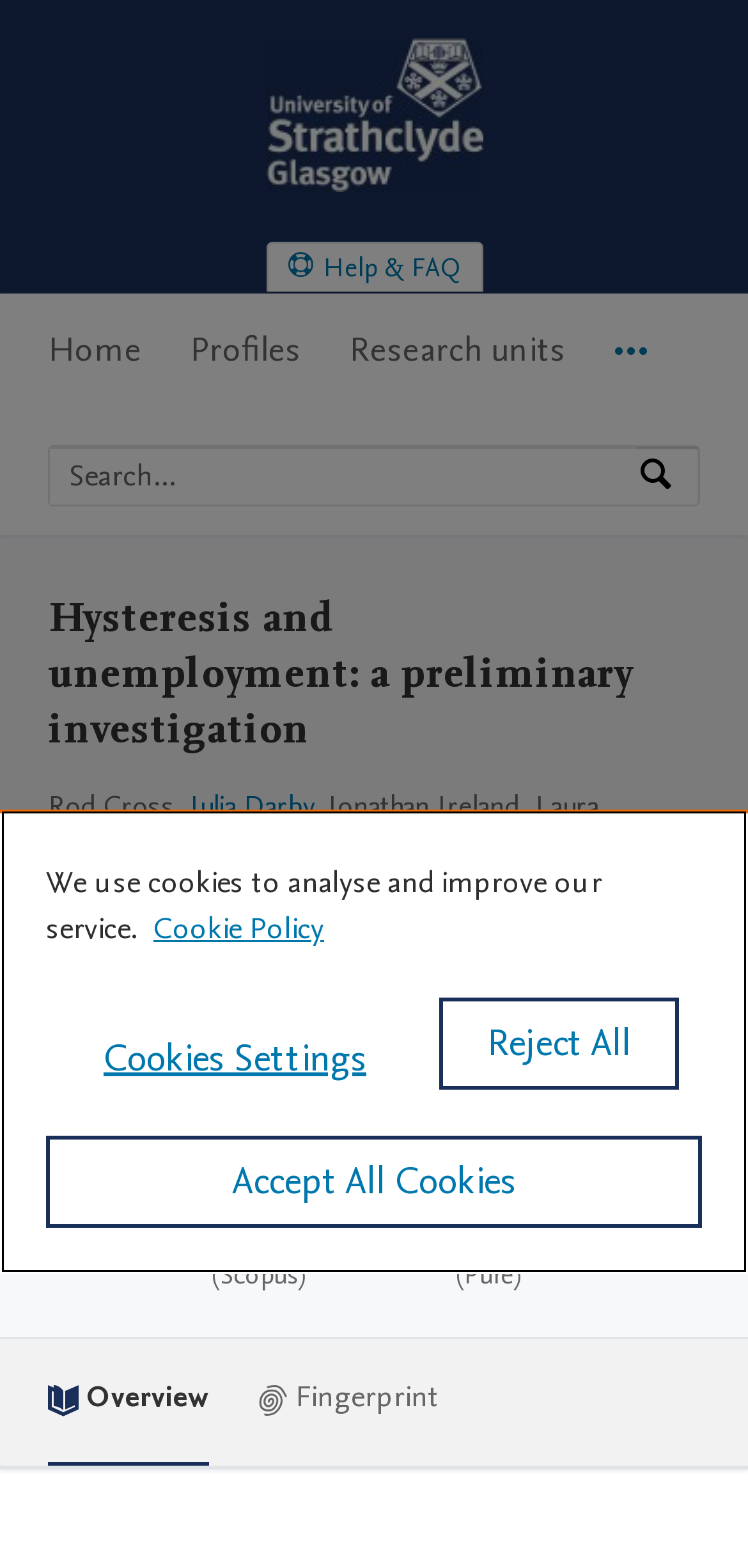What is the type of research output?
Please look at the screenshot and answer using one word or phrase.

Chapter in Book/Report/Conference proceeding